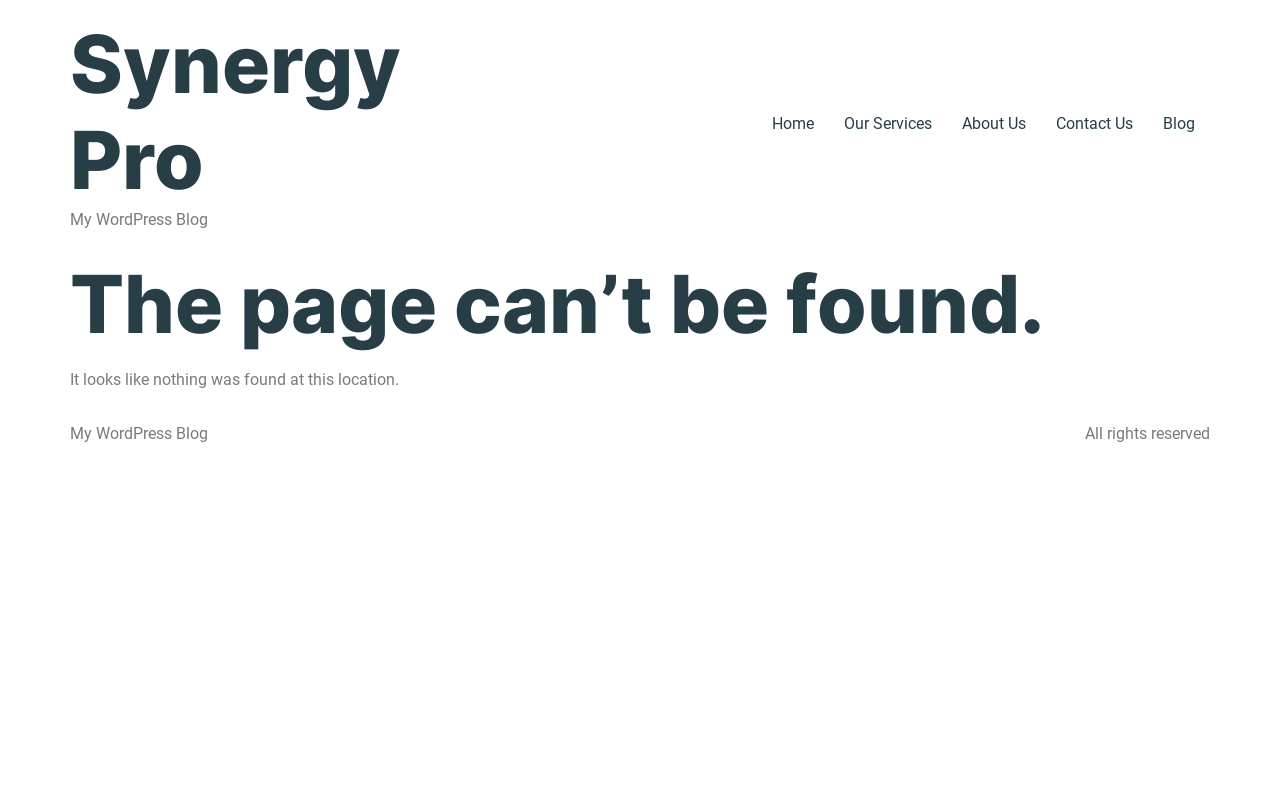From the given element description: "Home", find the bounding box for the UI element. Provide the coordinates as four float numbers between 0 and 1, in the order [left, top, right, bottom].

[0.591, 0.128, 0.648, 0.178]